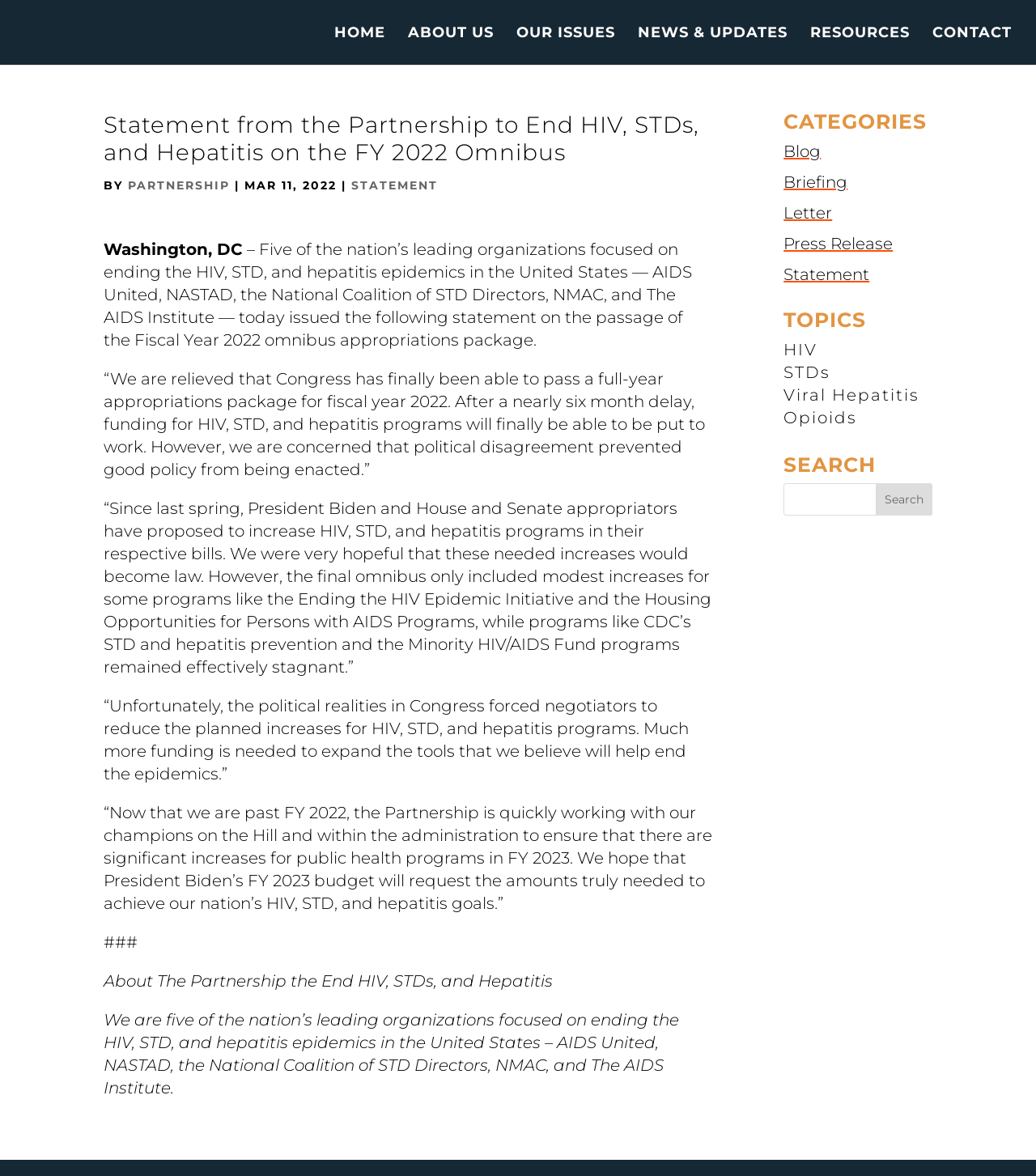Identify the bounding box coordinates of the specific part of the webpage to click to complete this instruction: "View news and updates".

[0.616, 0.023, 0.76, 0.055]